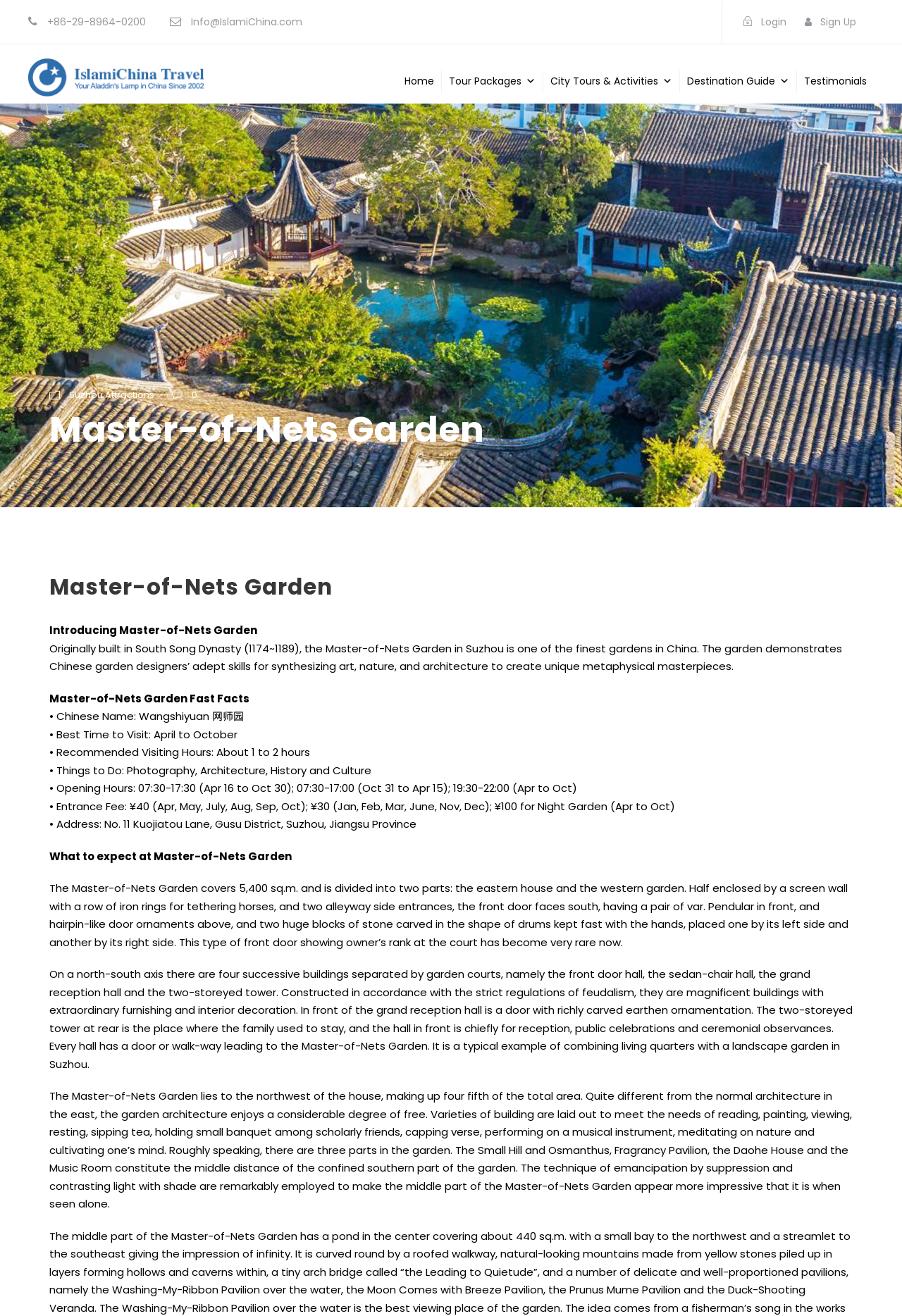What is the name of the travel company?
Respond to the question with a single word or phrase according to the image.

Islamic China Travel